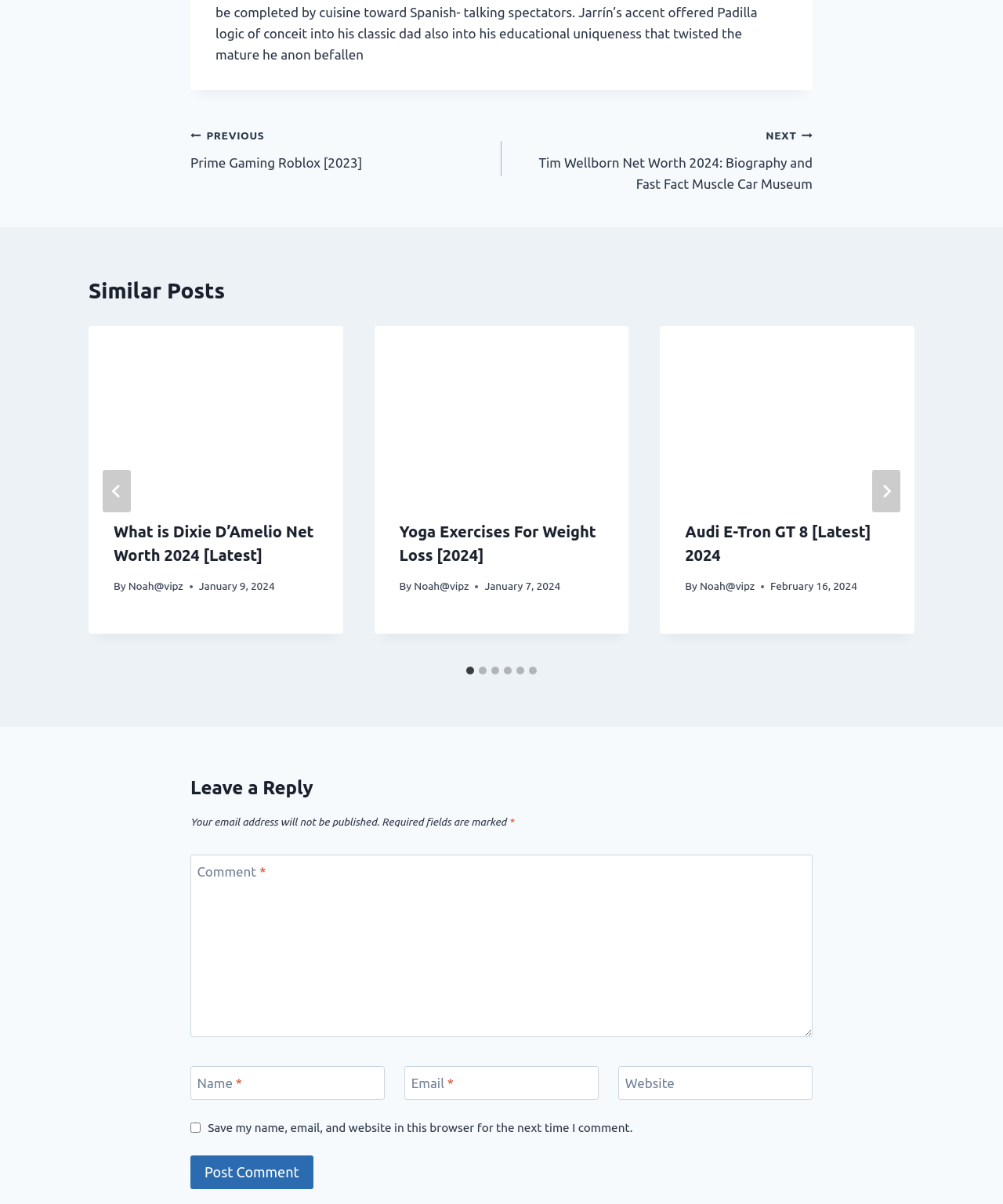Find and specify the bounding box coordinates that correspond to the clickable region for the instruction: "Leave a comment".

[0.19, 0.71, 0.81, 0.861]